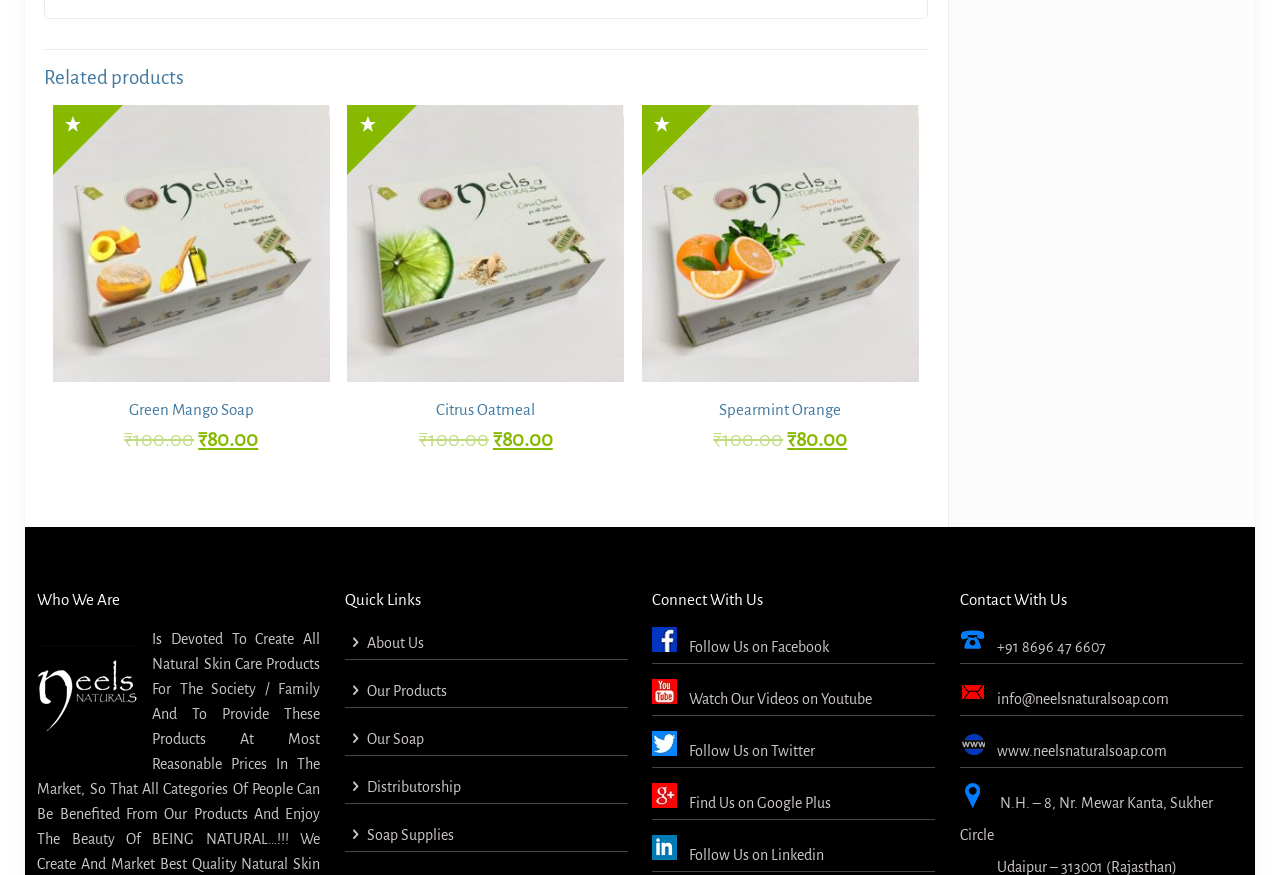Specify the bounding box coordinates of the element's area that should be clicked to execute the given instruction: "Call the phone number +91 8696 47 6607". The coordinates should be four float numbers between 0 and 1, i.e., [left, top, right, bottom].

[0.779, 0.73, 0.864, 0.748]